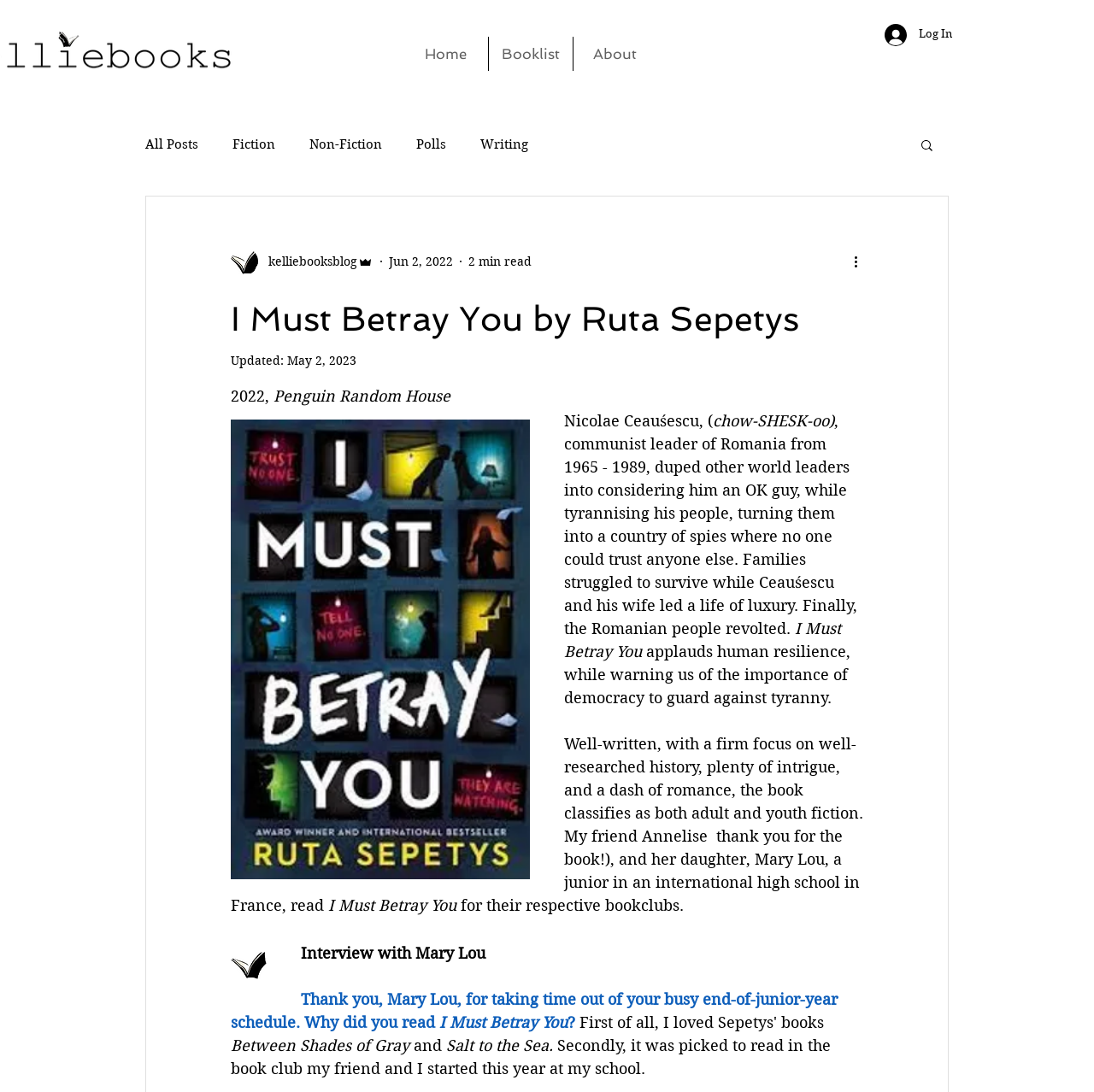Please find the bounding box coordinates of the clickable region needed to complete the following instruction: "Log in to the website". The bounding box coordinates must consist of four float numbers between 0 and 1, i.e., [left, top, right, bottom].

[0.798, 0.017, 0.881, 0.047]